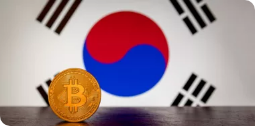Provide a one-word or brief phrase answer to the question:
What is the Bitcoin positioned against?

South Korean flag